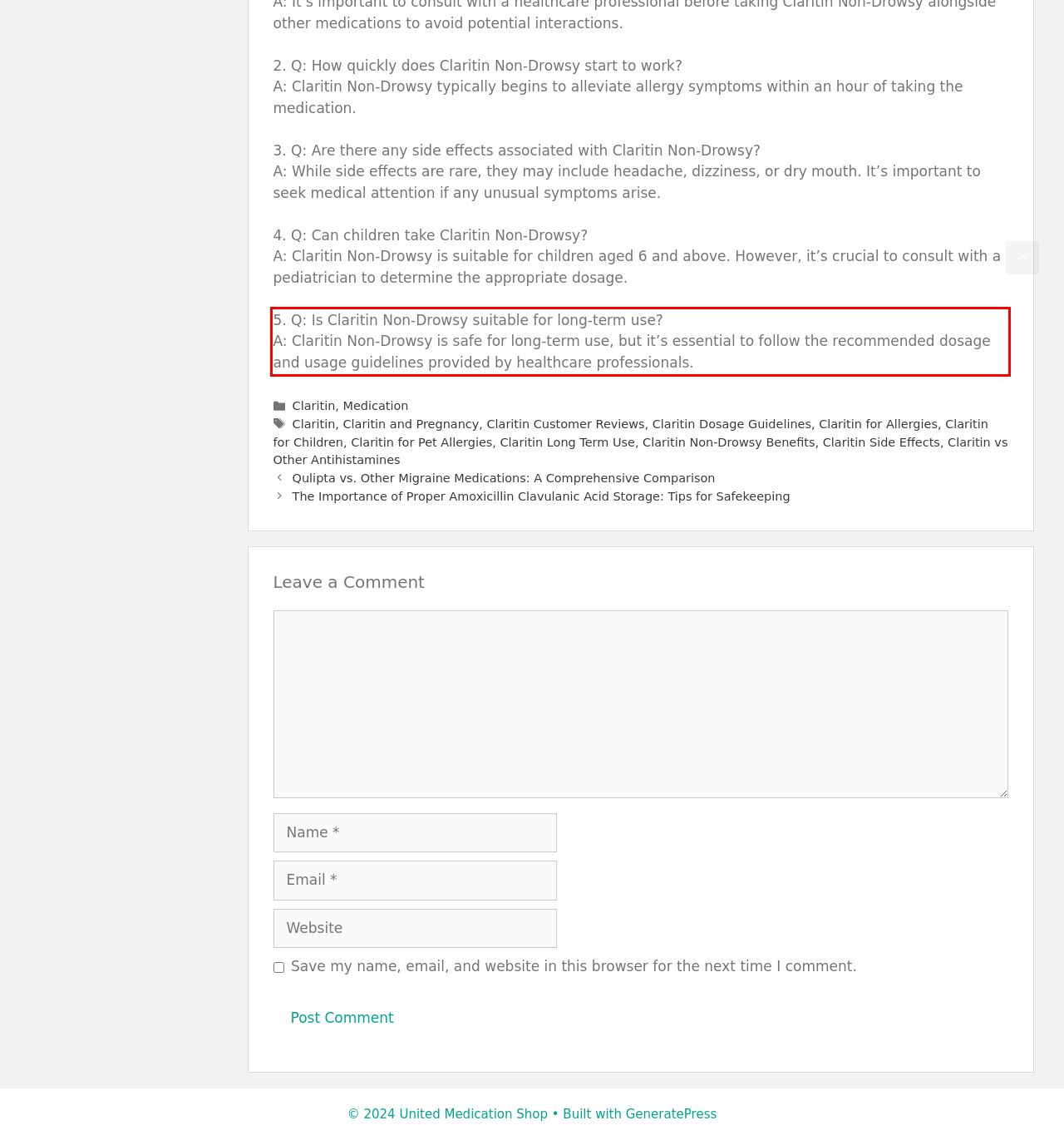Examine the screenshot of the webpage, locate the red bounding box, and generate the text contained within it.

5. Q: Is Claritin Non-Drowsy suitable for long-term use? A: Claritin Non-Drowsy is safe for long-term use, but it’s essential to follow the recommended dosage and usage guidelines provided by healthcare professionals.